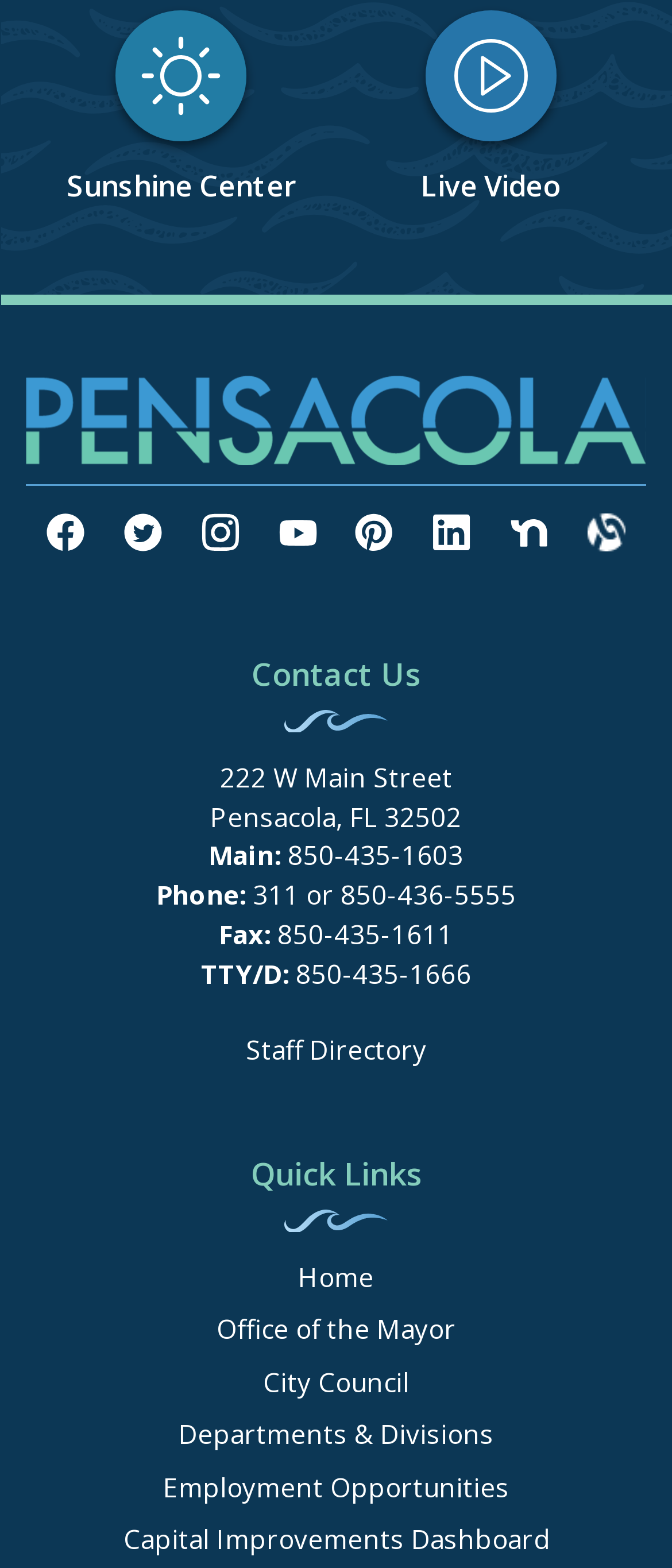What is the phone number for the main contact?
Look at the image and respond with a one-word or short phrase answer.

850-435-1603